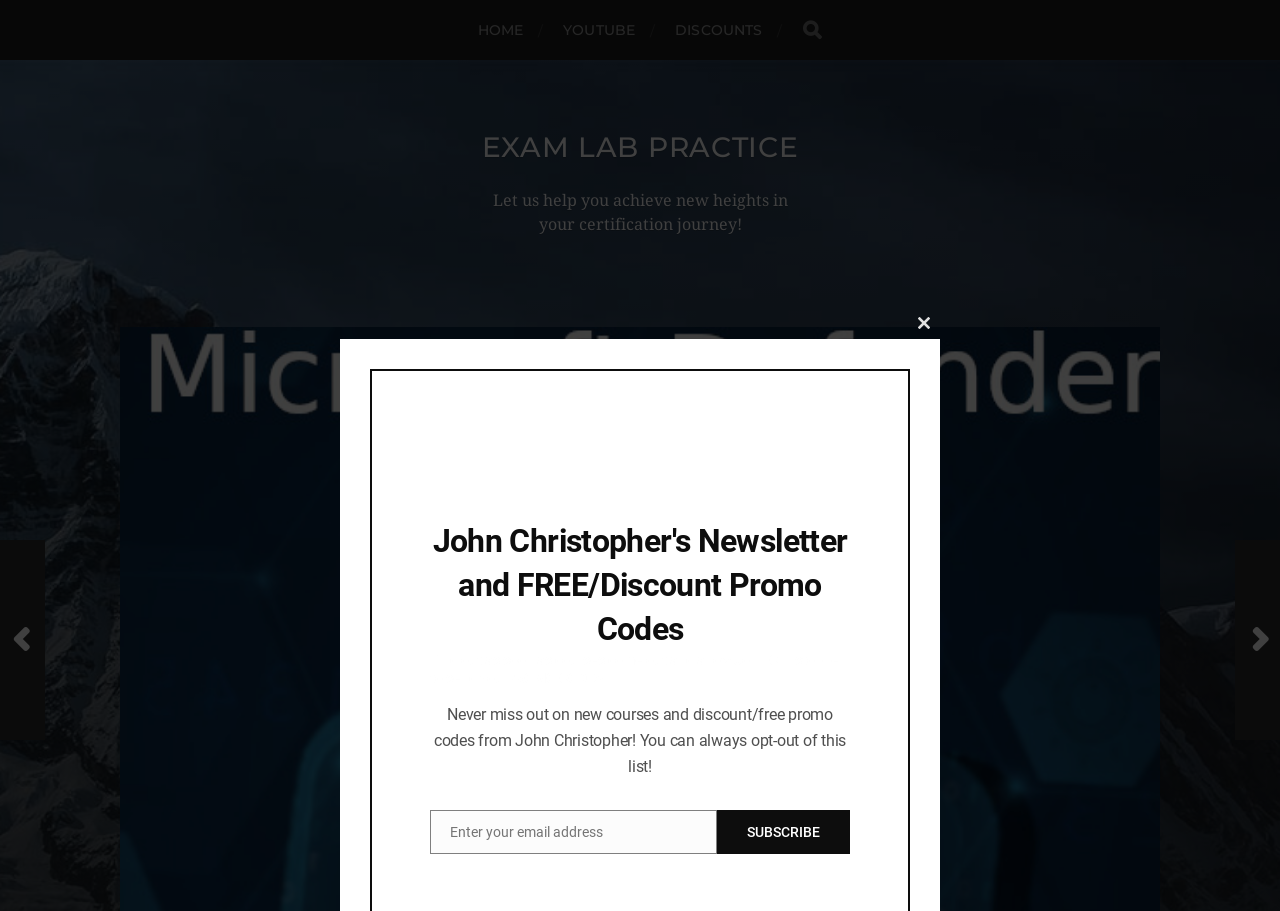Find the bounding box coordinates for the area that must be clicked to perform this action: "search for something".

[0.627, 0.023, 0.643, 0.043]